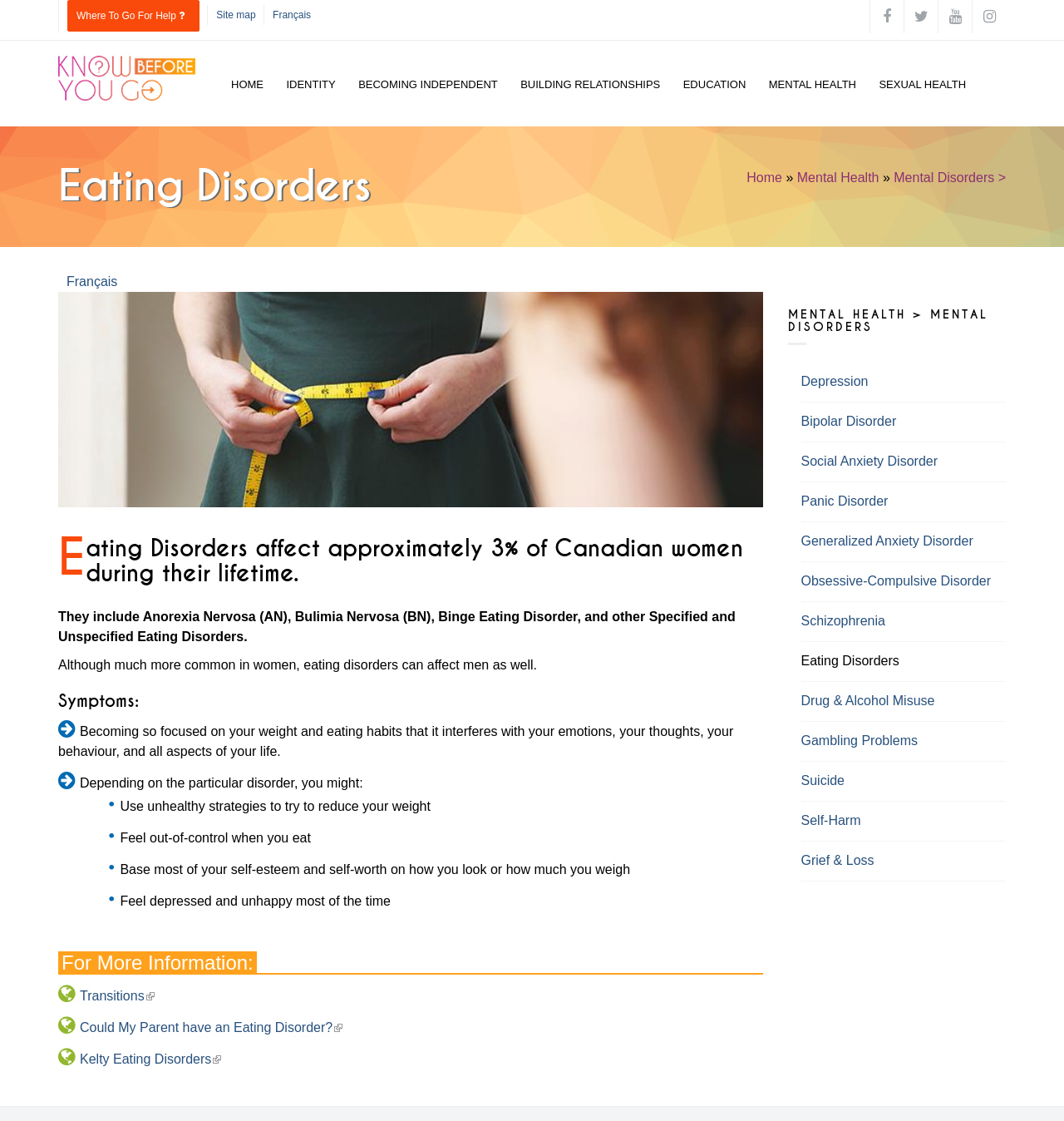What is the purpose of the 'Where To Go For Help' button?
Please provide a comprehensive answer to the question based on the webpage screenshot.

The 'Where To Go For Help' button is likely intended to provide users with resources and support for eating disorders, as it is placed prominently on the webpage and has an icon indicating help.